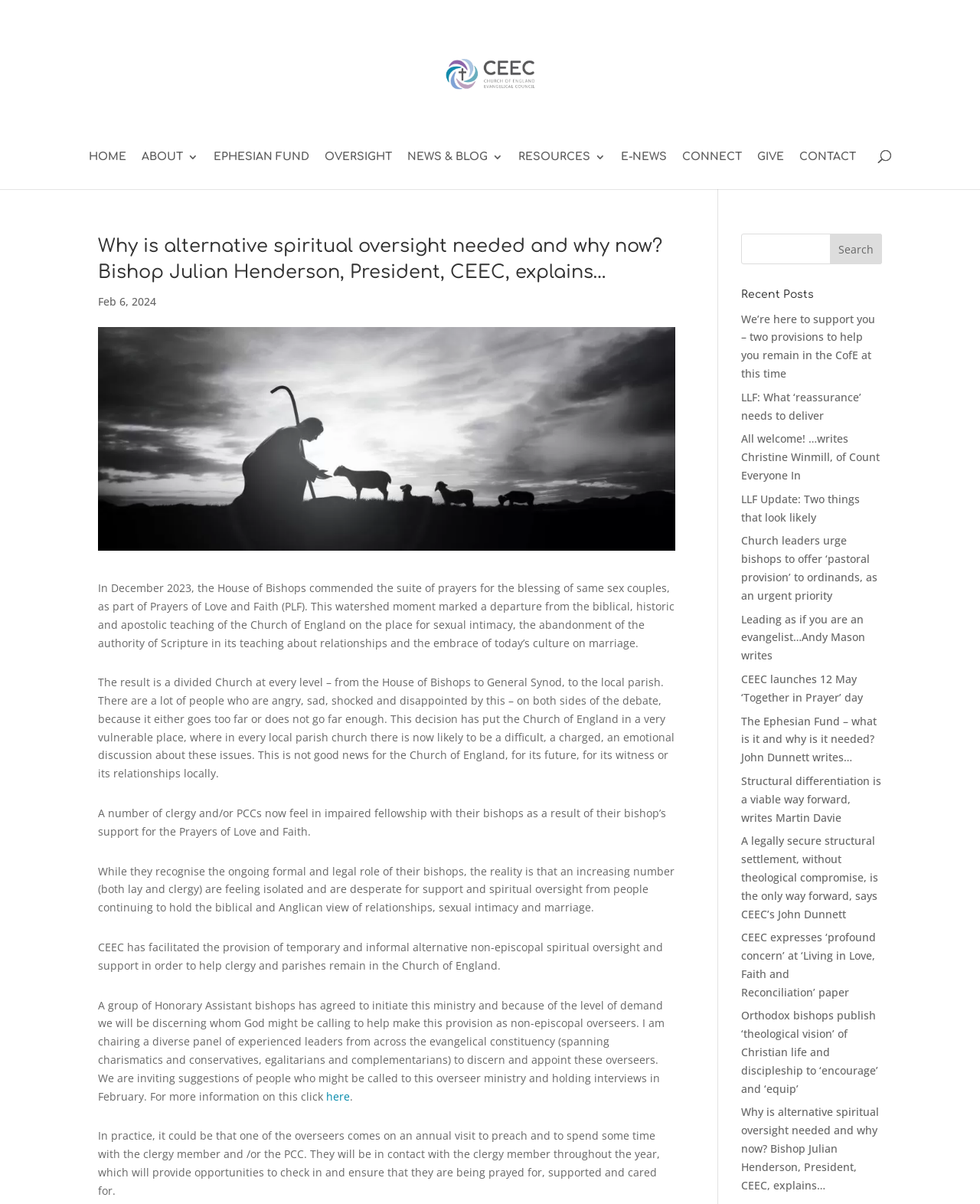Determine the bounding box coordinates of the clickable region to execute the instruction: "Browse the 'Recent Posts' section". The coordinates should be four float numbers between 0 and 1, denoted as [left, top, right, bottom].

[0.756, 0.239, 0.9, 0.257]